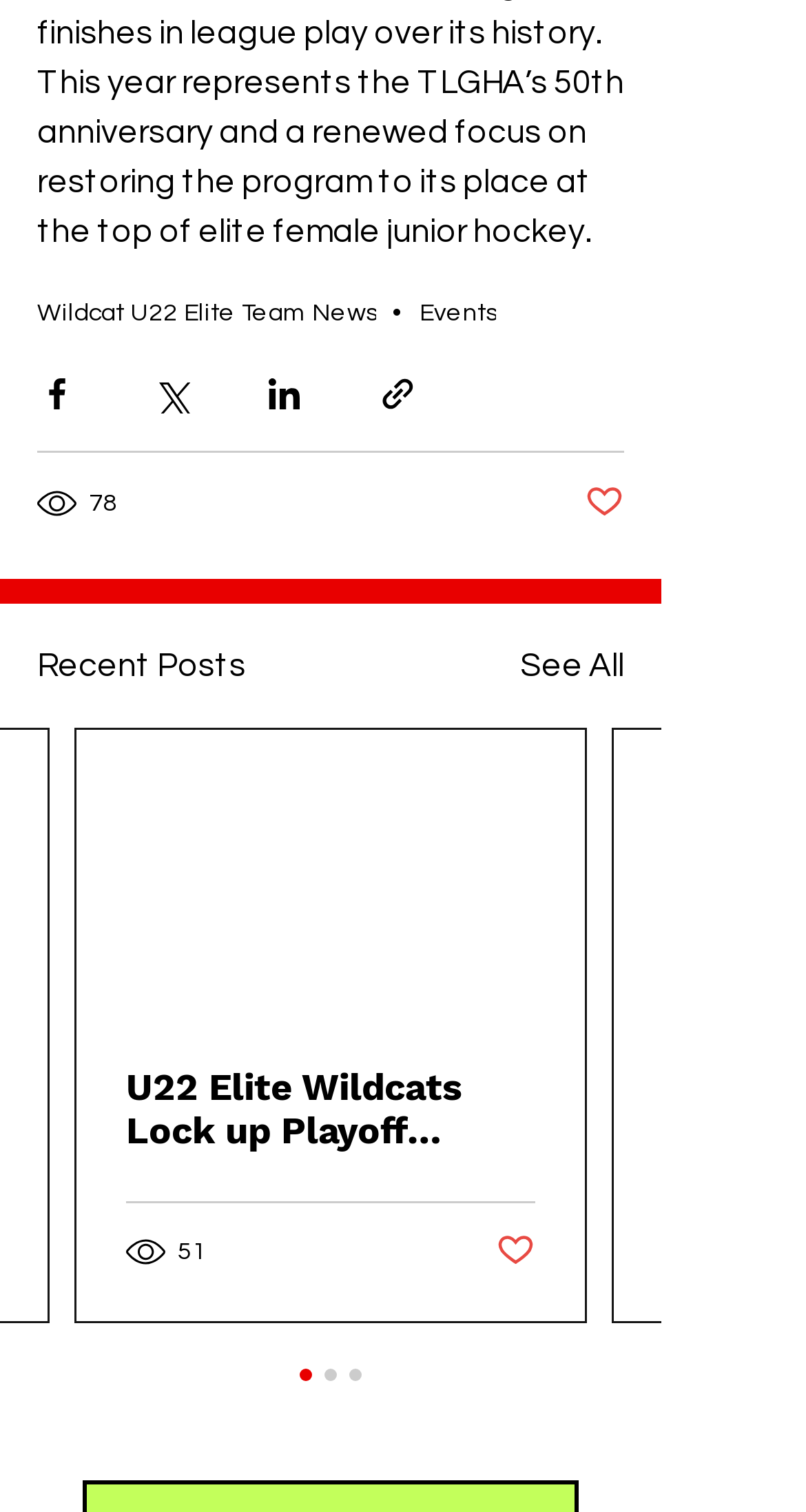Given the description See All, predict the bounding box coordinates of the UI element. Ensure the coordinates are in the format (top-left x, top-left y, bottom-right x, bottom-right y) and all values are between 0 and 1.

[0.646, 0.423, 0.774, 0.456]